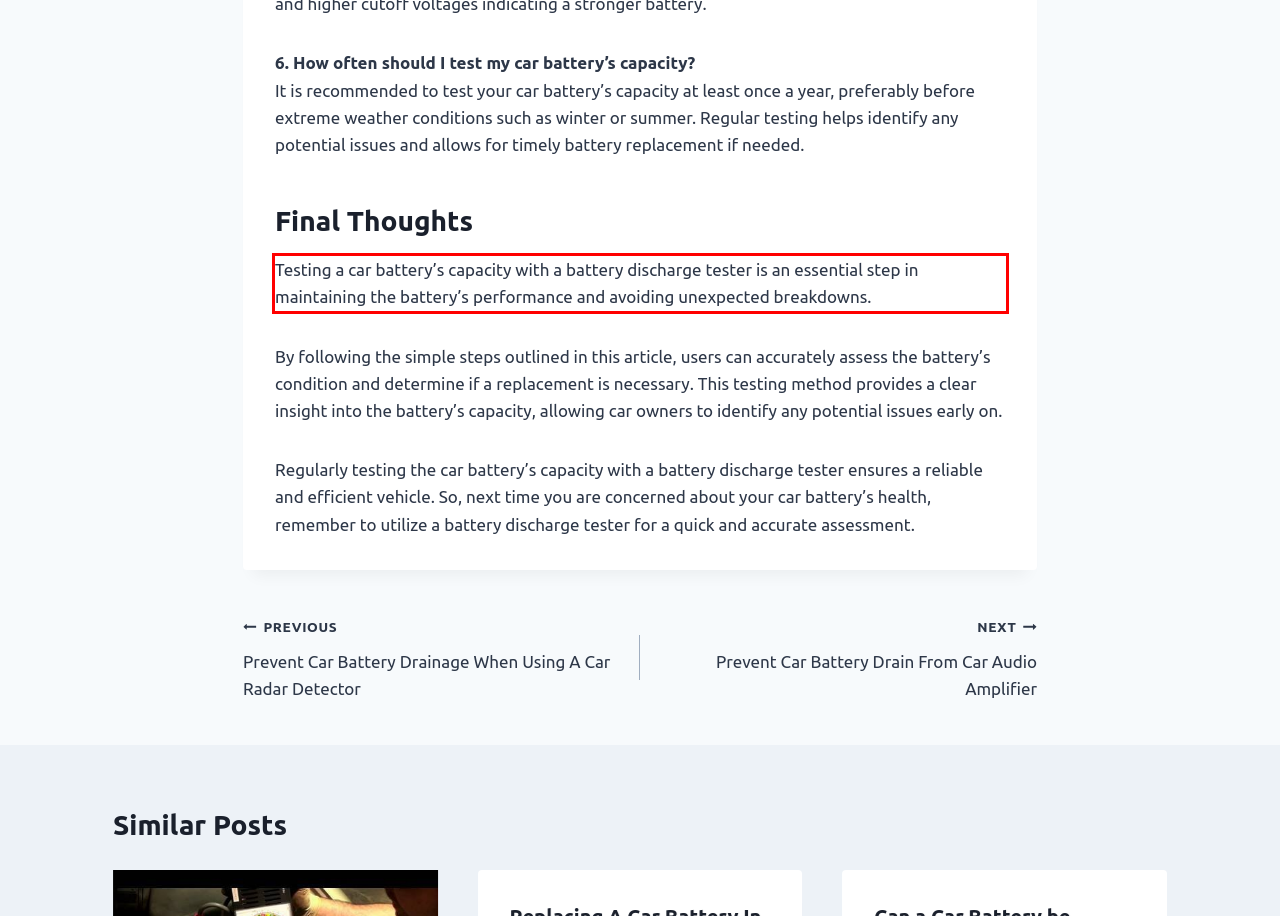View the screenshot of the webpage and identify the UI element surrounded by a red bounding box. Extract the text contained within this red bounding box.

Testing a car battery’s capacity with a battery discharge tester is an essential step in maintaining the battery’s performance and avoiding unexpected breakdowns.